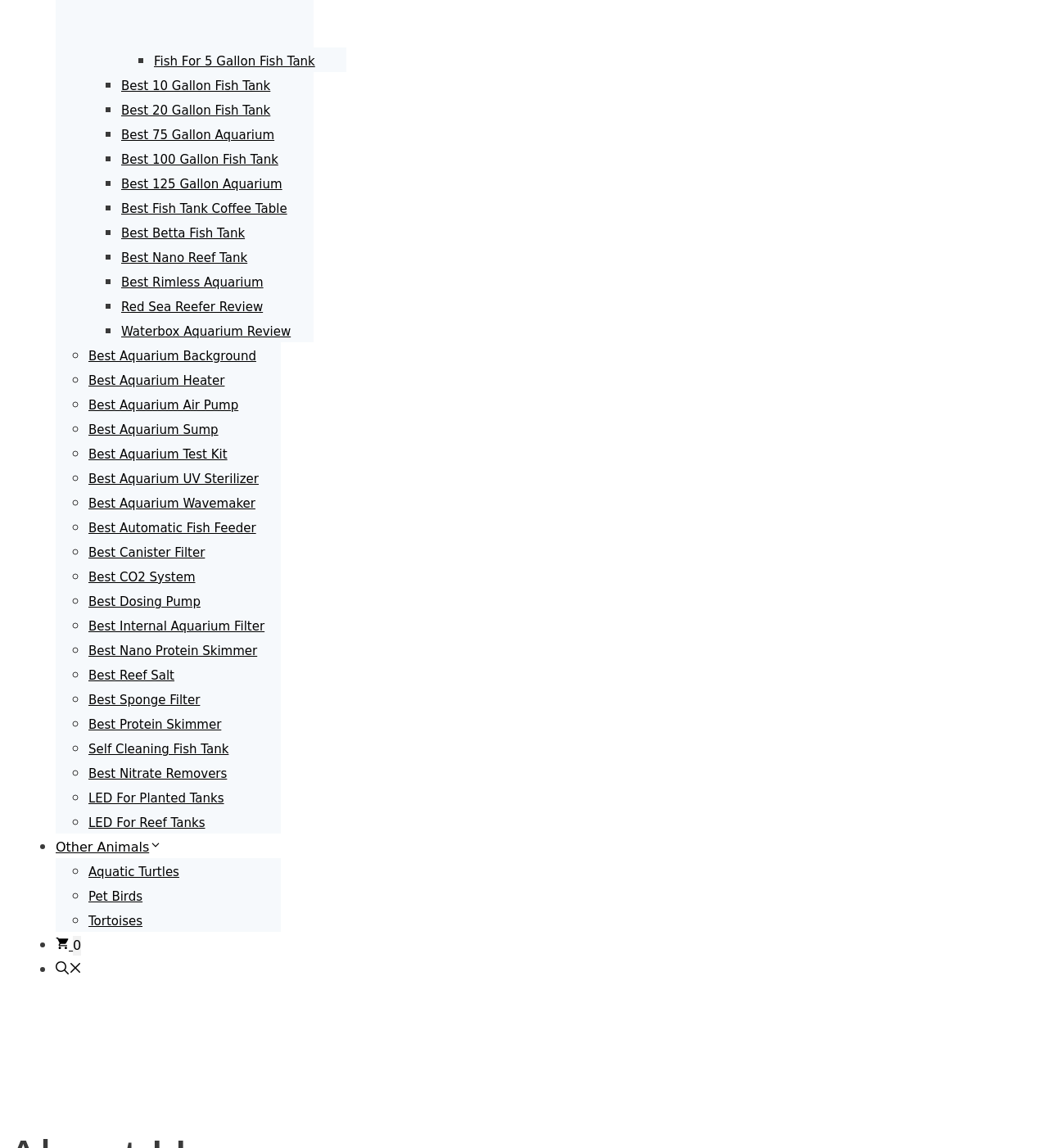Answer this question using a single word or a brief phrase:
How many other animals are mentioned on the webpage?

3